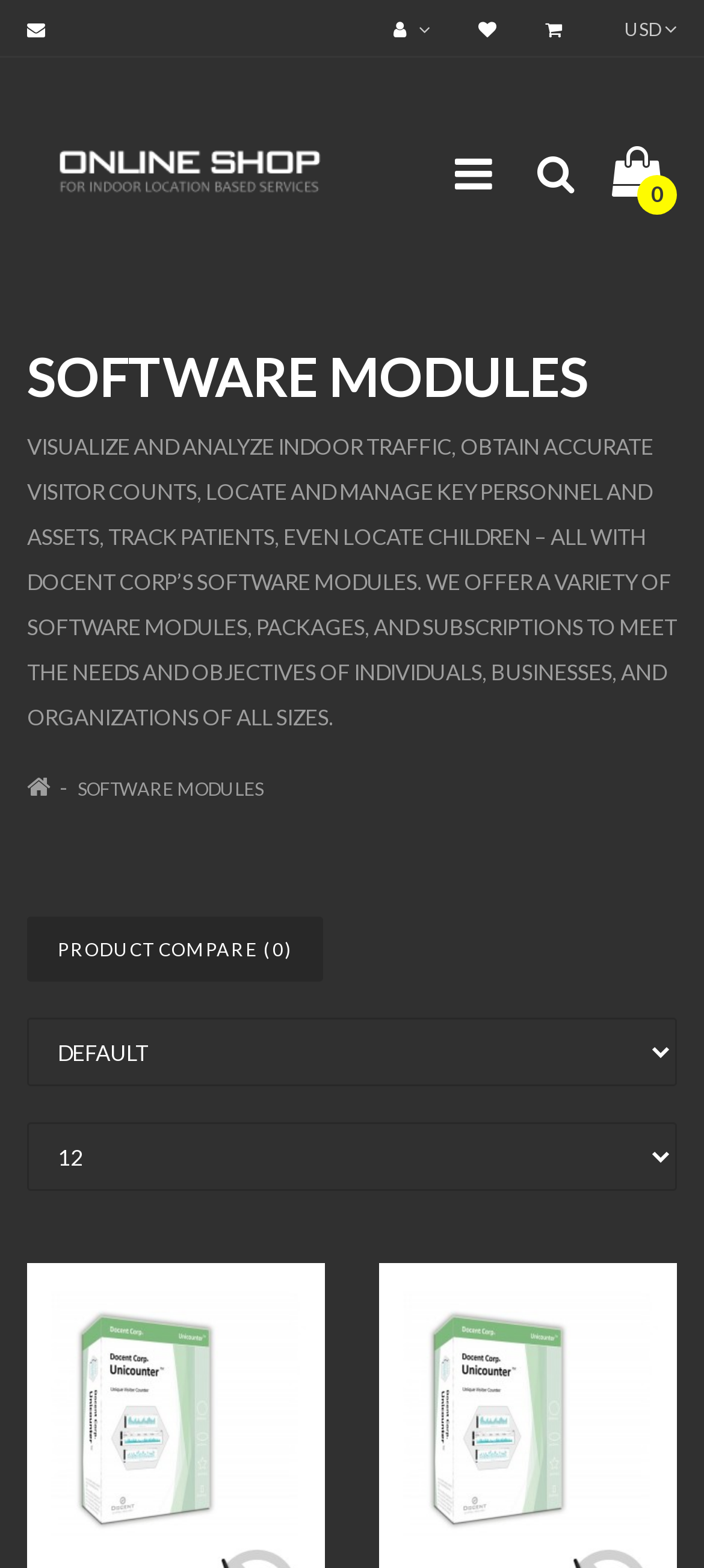Please find the bounding box coordinates for the clickable element needed to perform this instruction: "Choose a subscription package".

[0.038, 0.649, 0.962, 0.693]